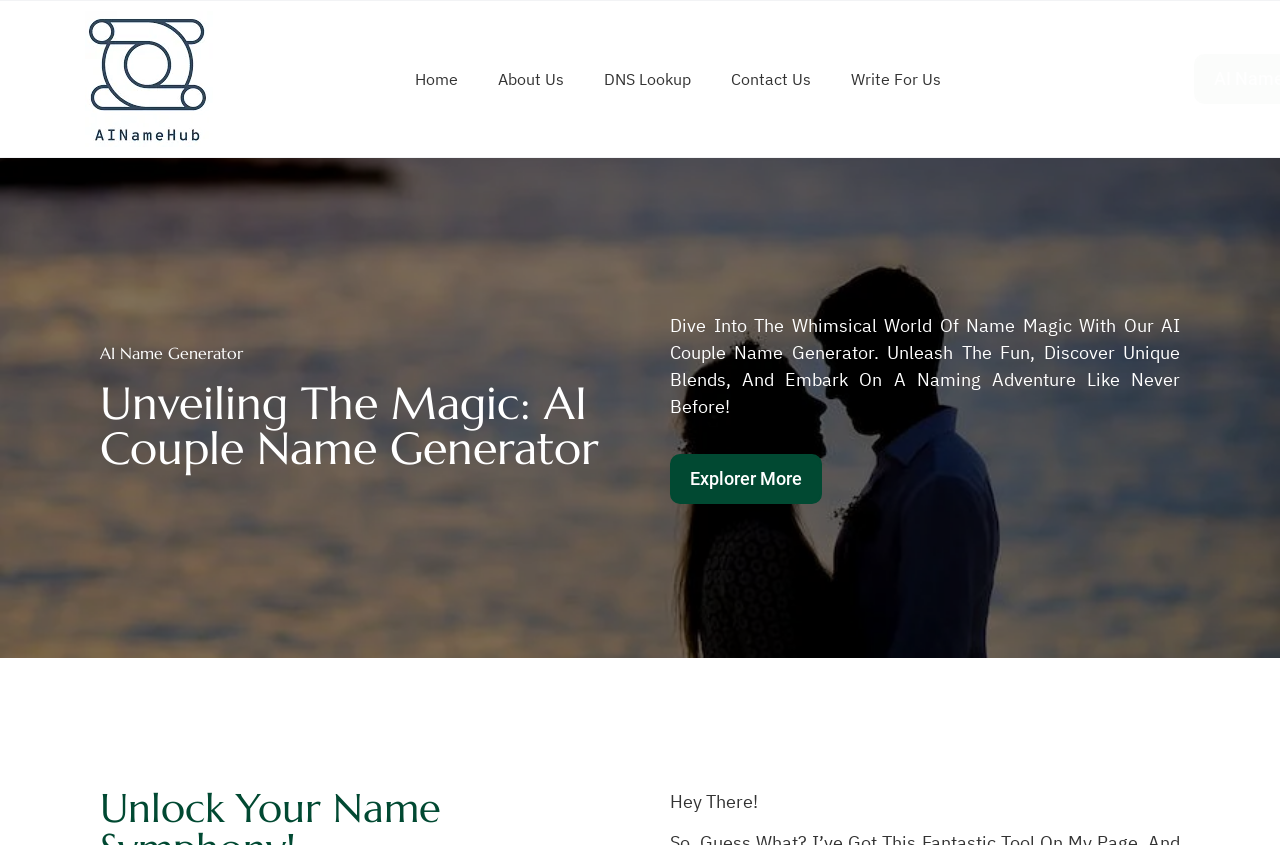Refer to the screenshot and answer the following question in detail:
What is the greeting at the bottom of the page?

At the bottom of the webpage, there is a friendly greeting 'Hey There!' which seems to be a casual way to address users and make them feel welcome.